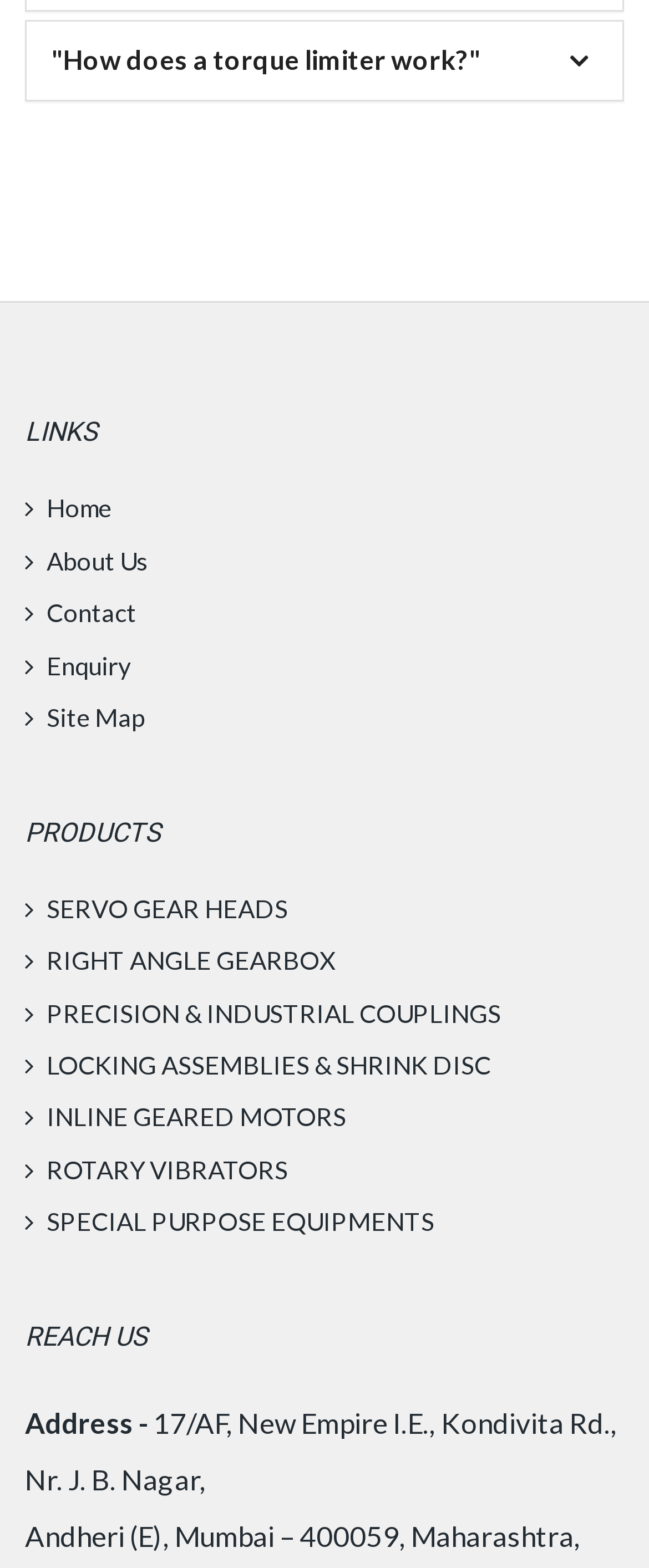Find and indicate the bounding box coordinates of the region you should select to follow the given instruction: "View SERVO GEAR HEADS products".

[0.038, 0.569, 0.444, 0.589]